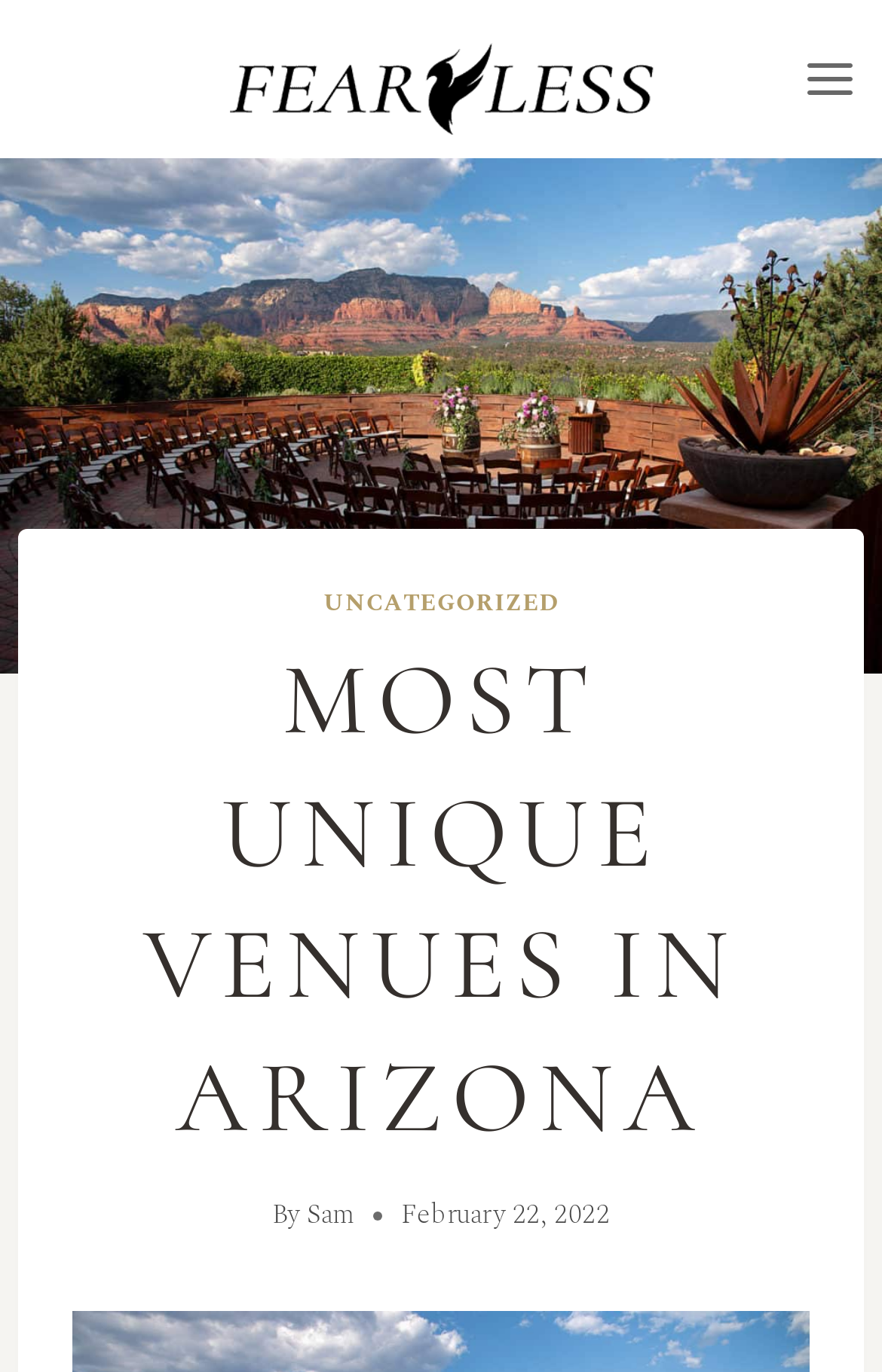What is the category of the article?
Refer to the image and provide a one-word or short phrase answer.

UNCATEGORIZED